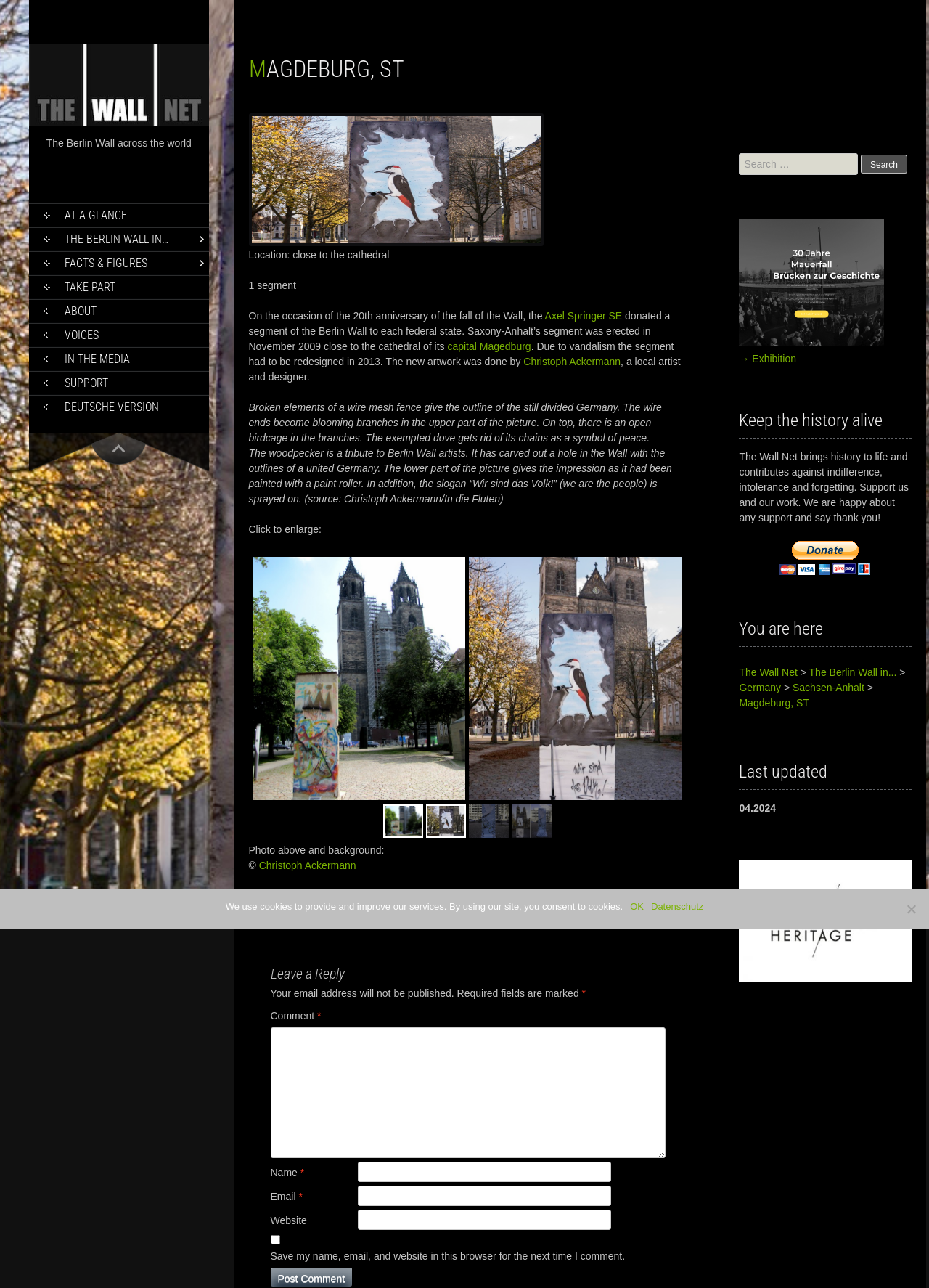Specify the bounding box coordinates of the element's area that should be clicked to execute the given instruction: "Click the 'Search' button". The coordinates should be four float numbers between 0 and 1, i.e., [left, top, right, bottom].

[0.927, 0.12, 0.977, 0.135]